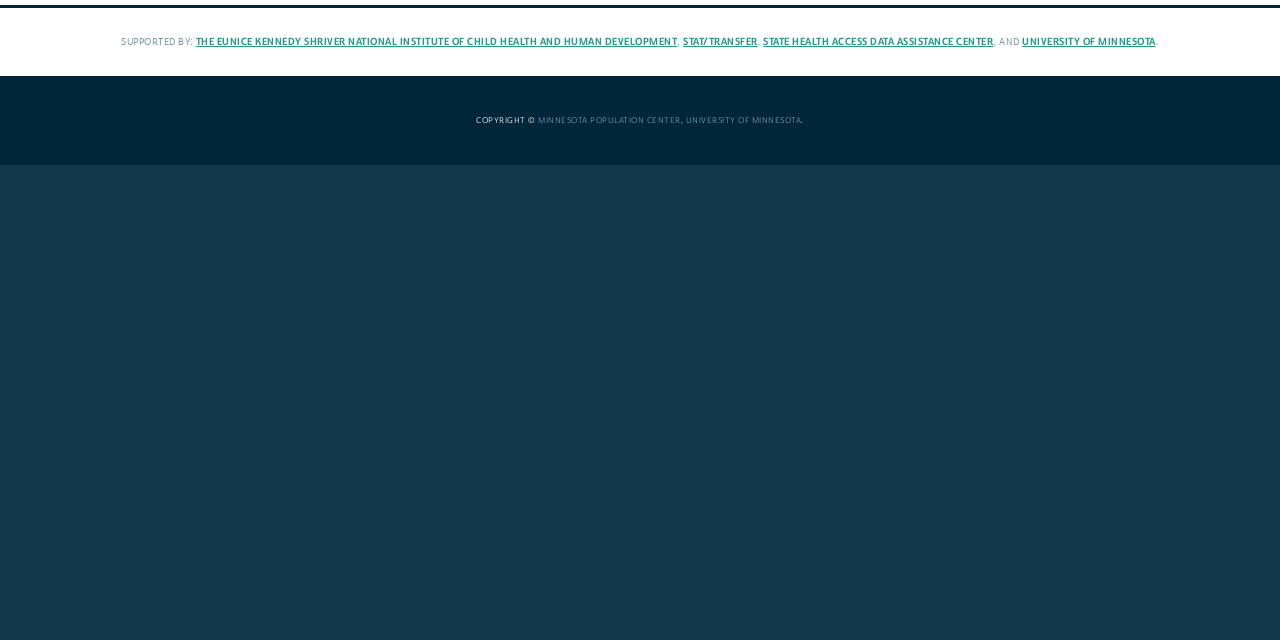Please determine the bounding box coordinates, formatted as (top-left x, top-left y, bottom-right x, bottom-right y), with all values as floating point numbers between 0 and 1. Identify the bounding box of the region described as: Stat/Transfer

[0.534, 0.055, 0.592, 0.075]